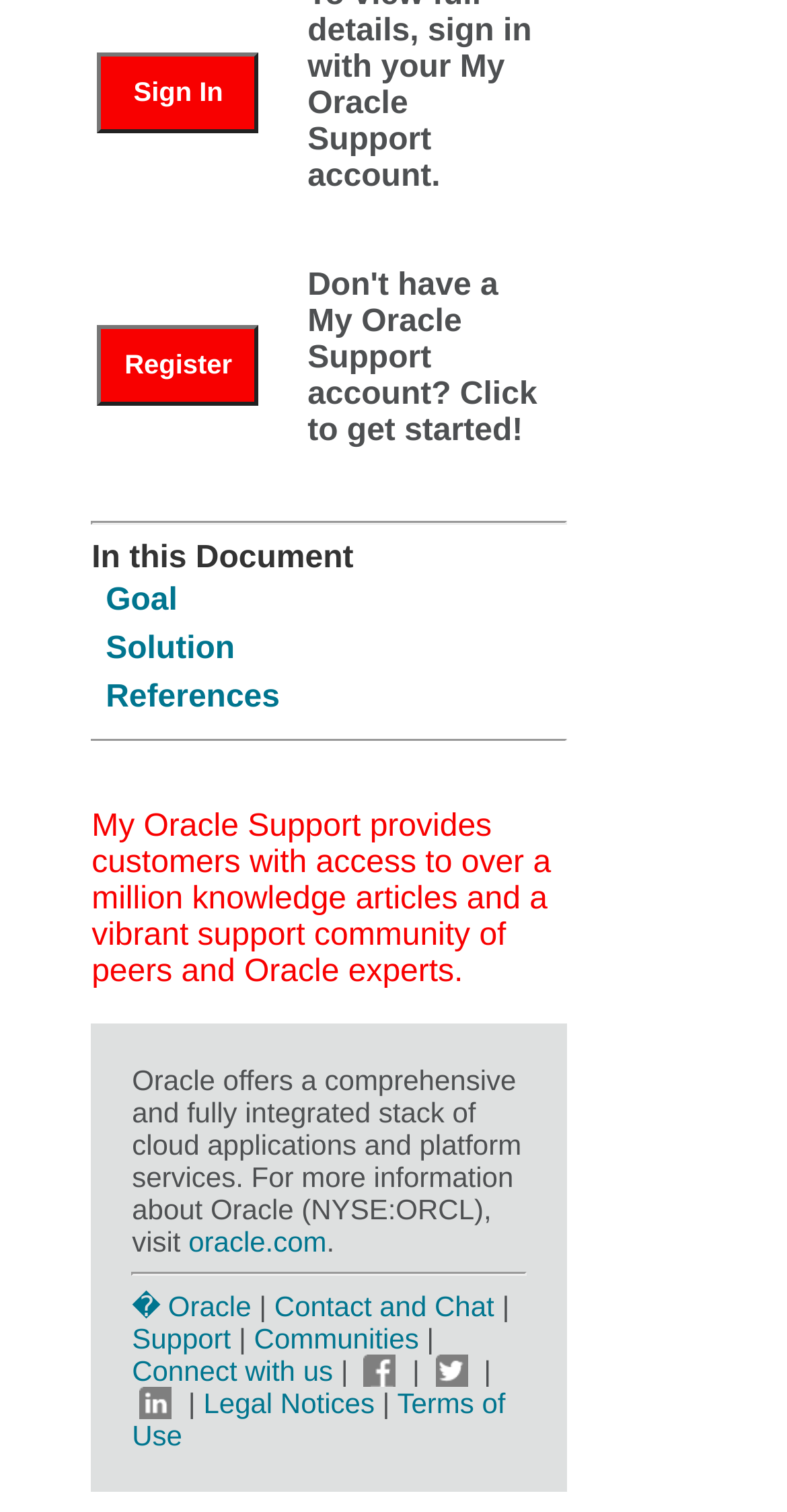What can be done if someone doesn't have a My Oracle Support account?
Using the visual information, reply with a single word or short phrase.

Click to get started